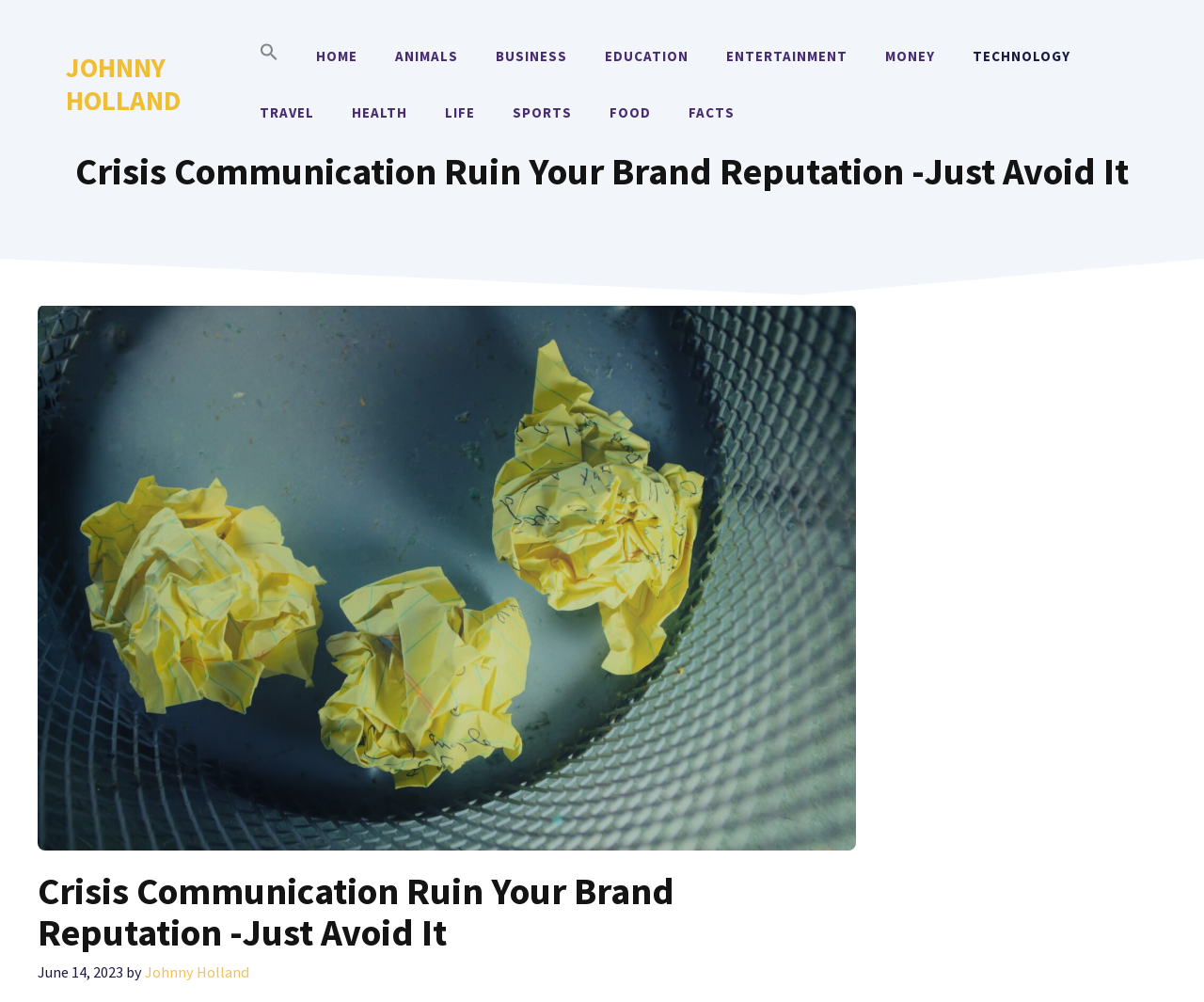What is the text of the webpage's headline?

Crisis Communication Ruin Your Brand Reputation -Just Avoid It